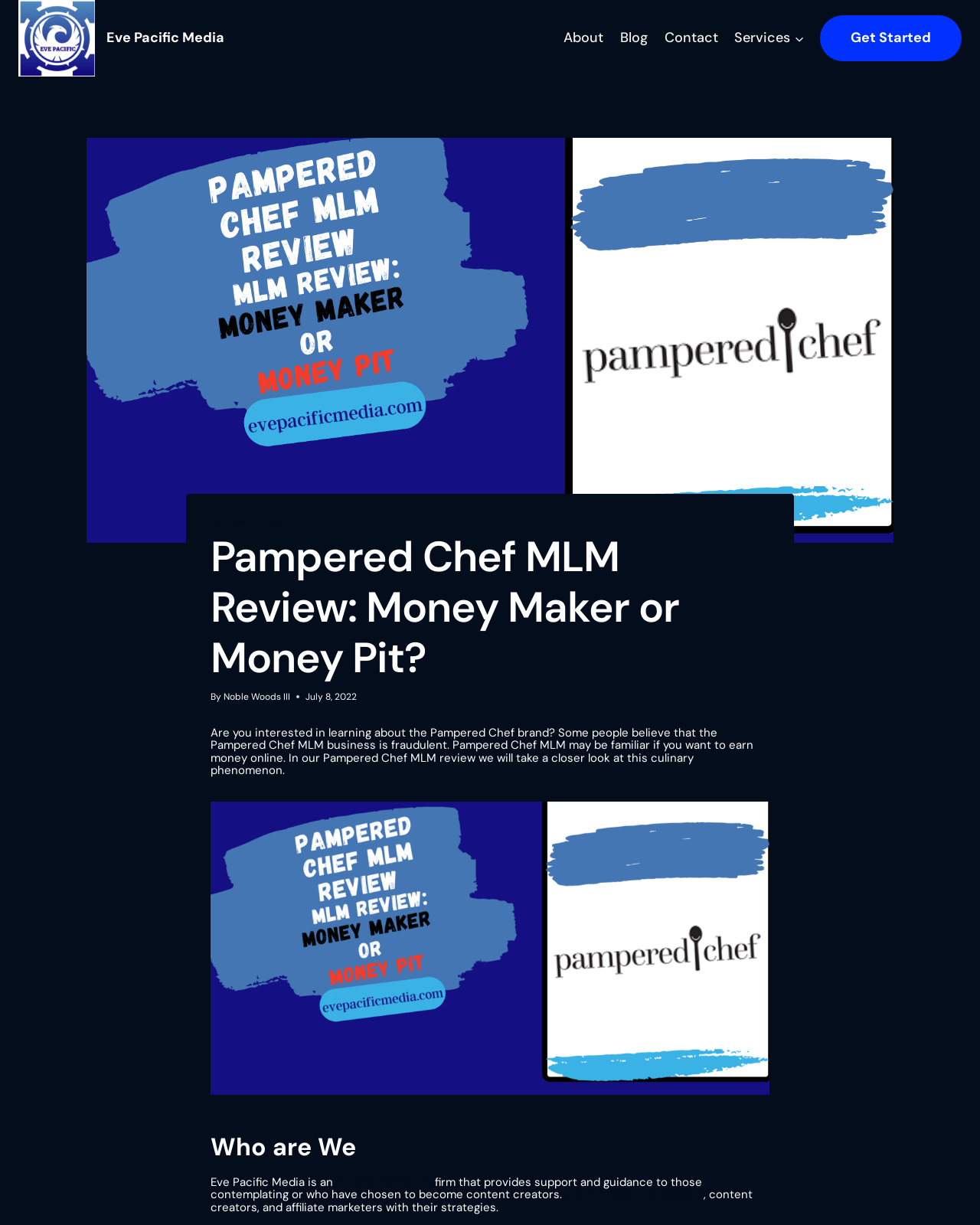Given the element description: "Get Started", predict the bounding box coordinates of the UI element it refers to, using four float numbers between 0 and 1, i.e., [left, top, right, bottom].

[0.837, 0.013, 0.981, 0.05]